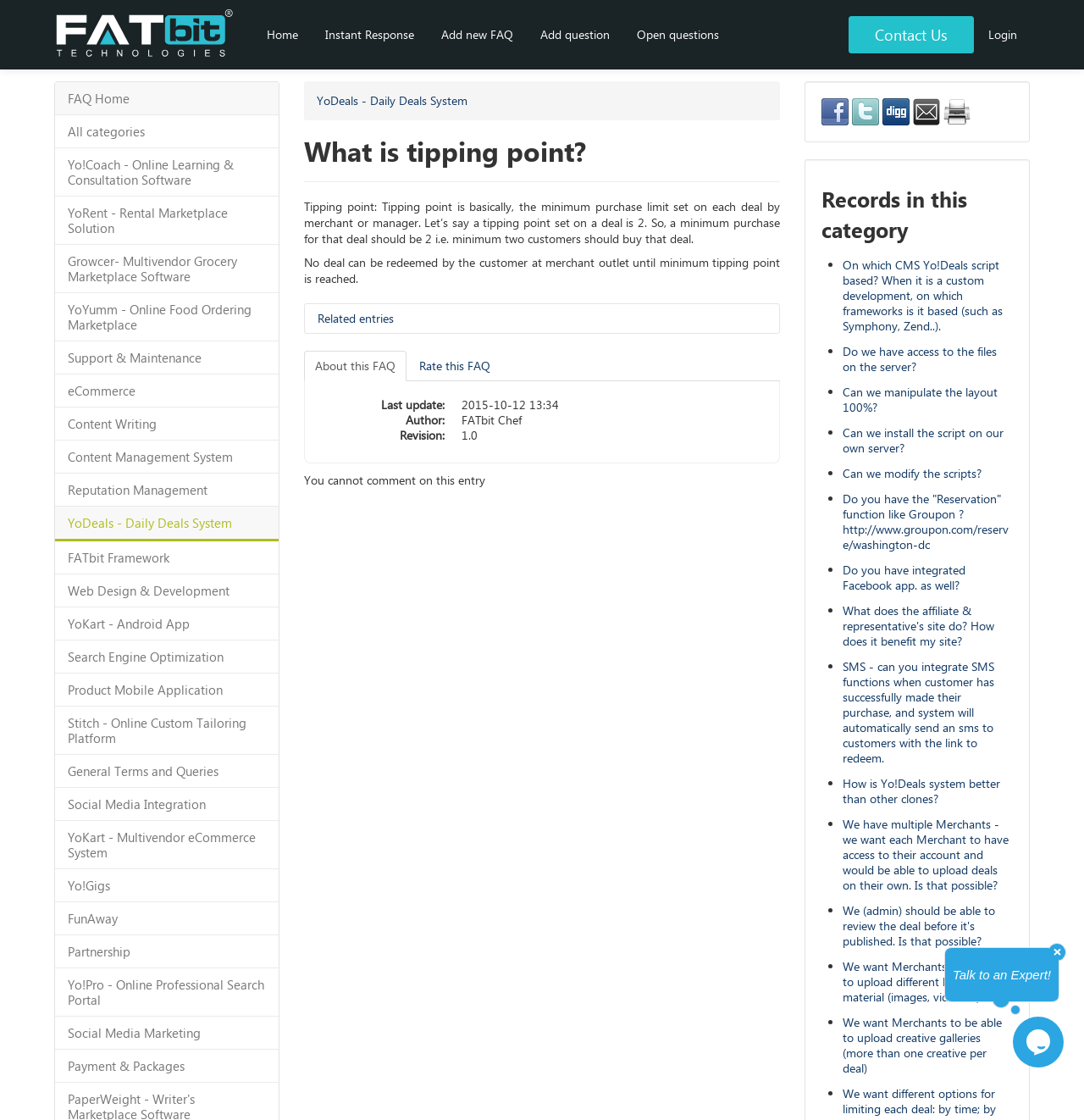Find the bounding box coordinates for the area that must be clicked to perform this action: "Click on 'Related entries'".

[0.282, 0.272, 0.718, 0.297]